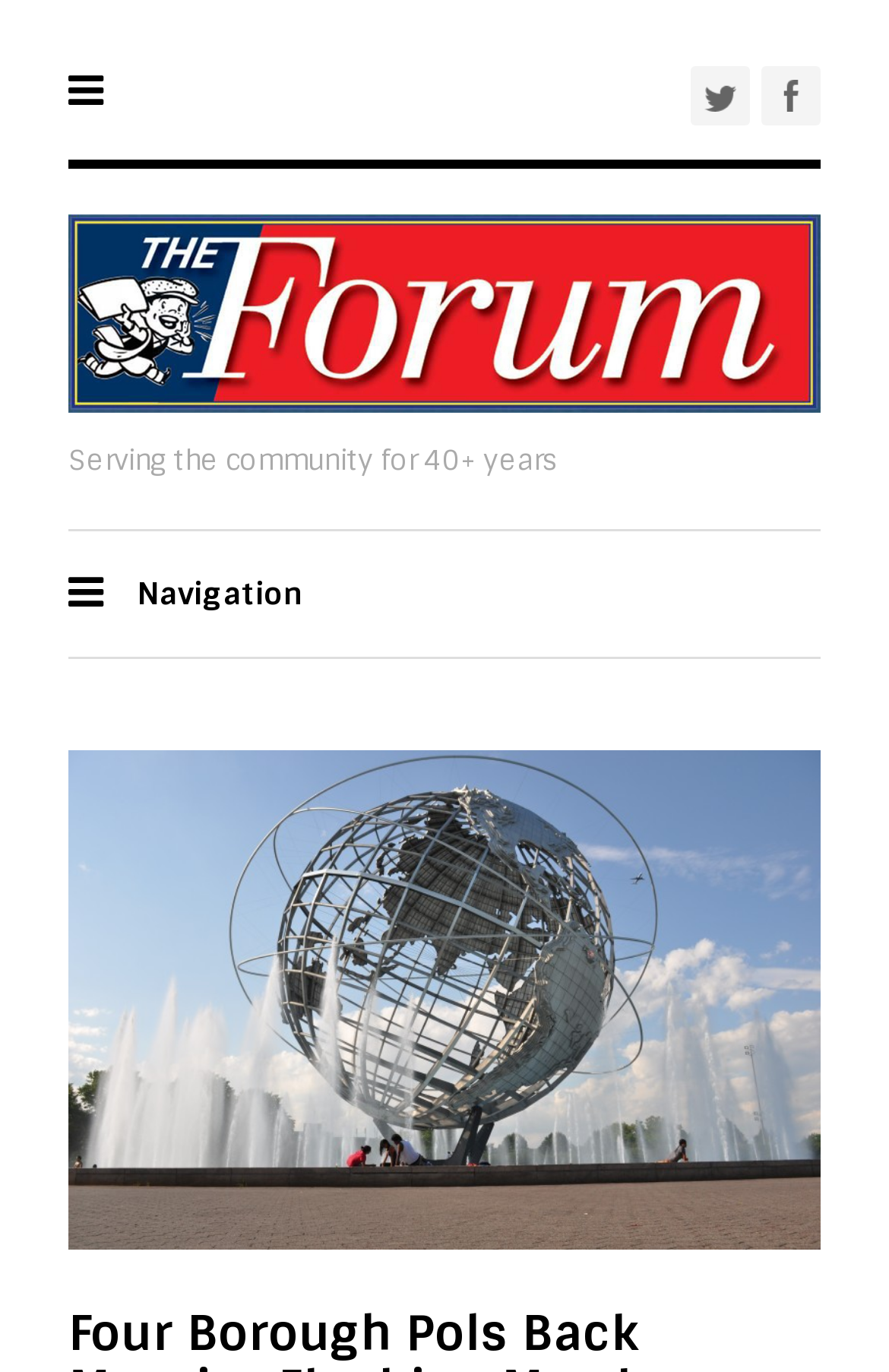What is the name of the news organization?
Based on the content of the image, thoroughly explain and answer the question.

I found the answer by looking at the link with the text 'The Forum Newsgroup' which is likely to be the name of the news organization.